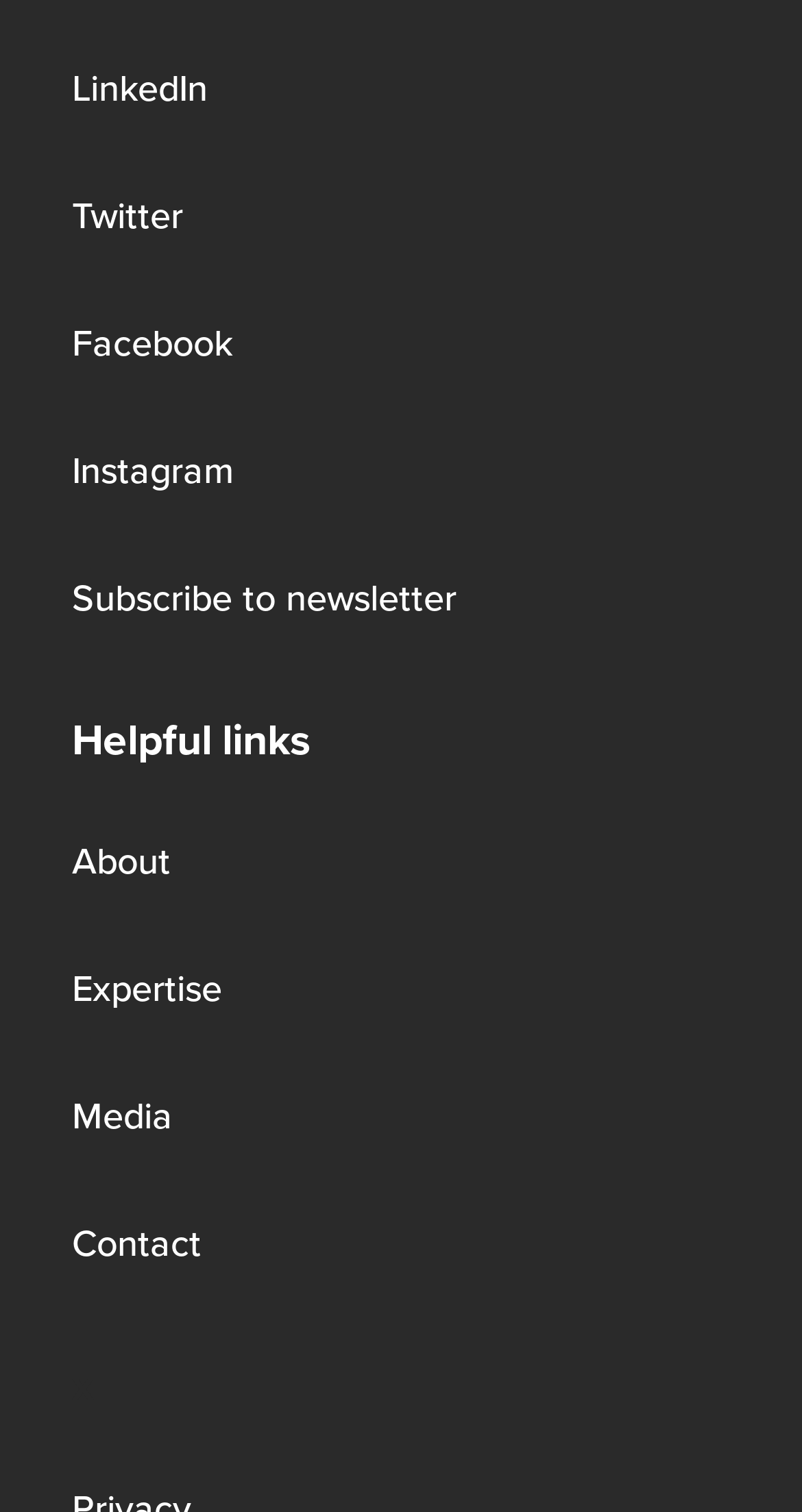Observe the image and answer the following question in detail: How many social media links are there?

I counted the number of social media links at the top of the webpage, which are LinkedIn, Twitter, Facebook, and Instagram, and found that there are 4 social media links.